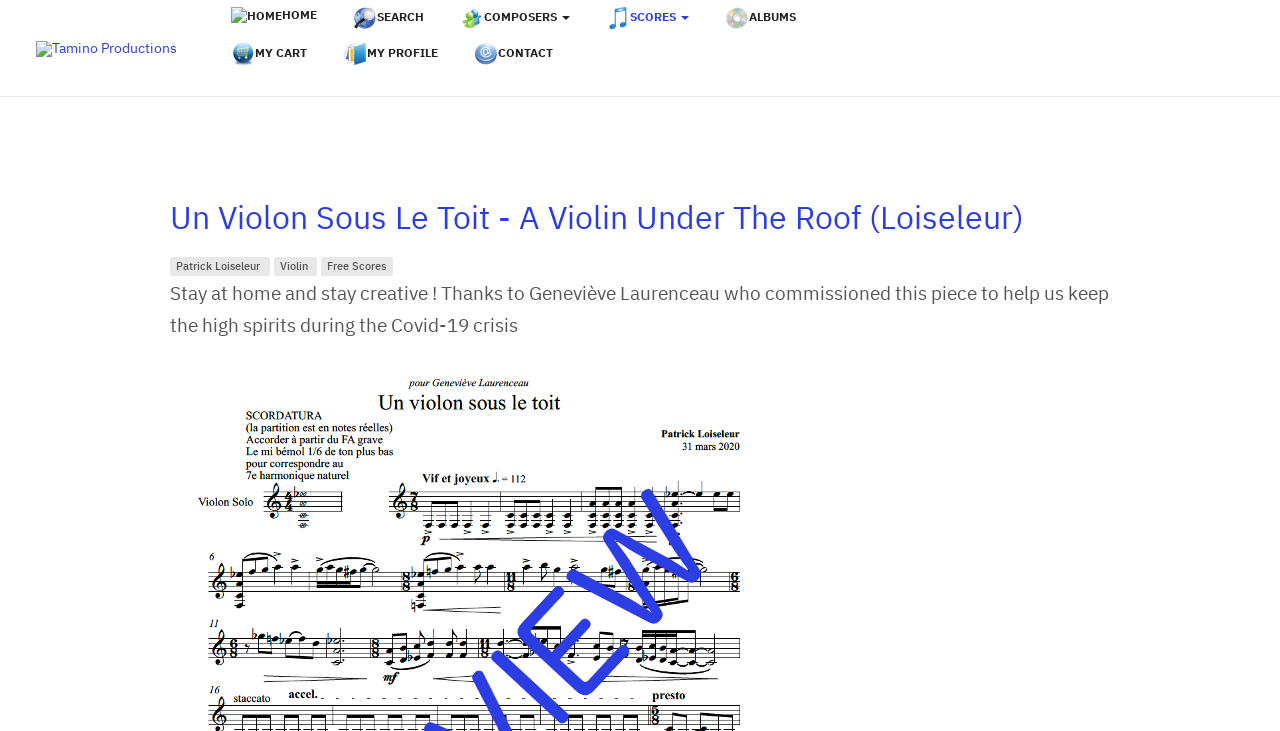Please specify the bounding box coordinates for the clickable region that will help you carry out the instruction: "contact us".

[0.371, 0.049, 0.432, 0.098]